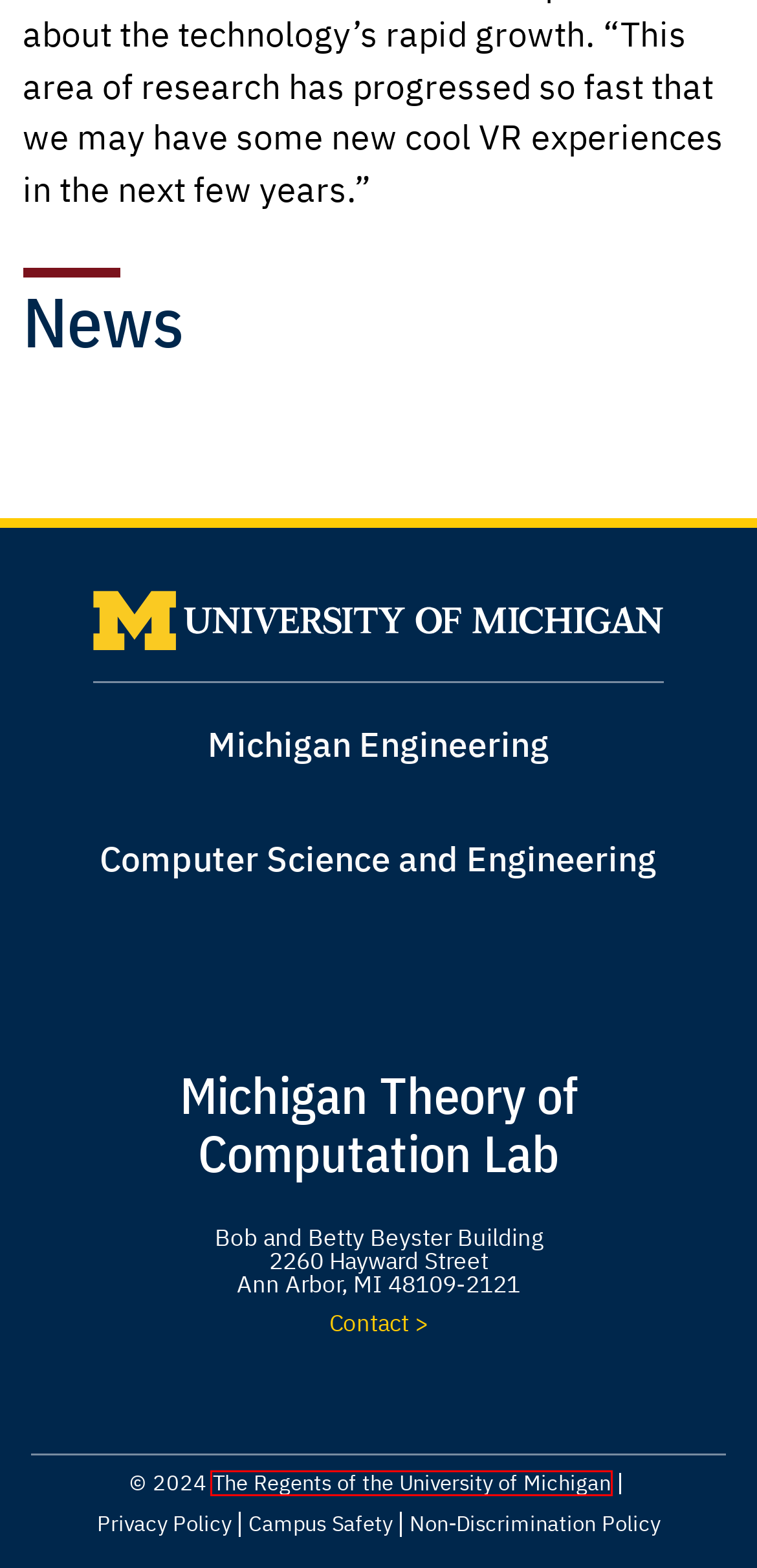A screenshot of a webpage is provided, featuring a red bounding box around a specific UI element. Identify the webpage description that most accurately reflects the new webpage after interacting with the selected element. Here are the candidates:
A. Seminars | Theory of Computation Lab
B. PhD Students | Theory of Computation Lab
C. The Regents of the University of Michigan
D. CoE Safety
E. Privacy policies - Michigan Engineering
F. Michigan Engineering - University of Michigan College of Engineering
G. University of Michigan
H. Home | Equity, Civil Rights & Title IX Office

C